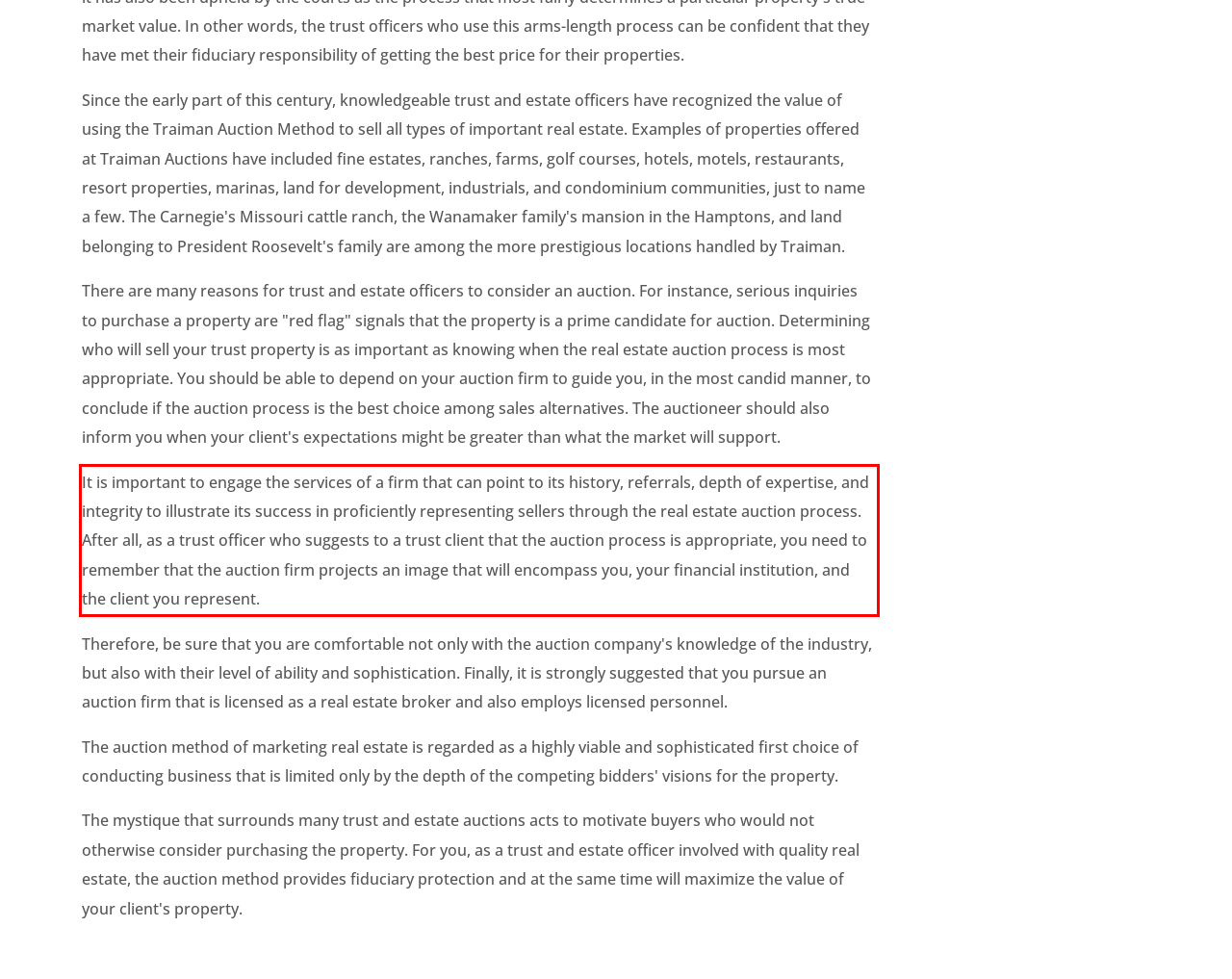Examine the screenshot of the webpage, locate the red bounding box, and perform OCR to extract the text contained within it.

It is important to engage the services of a firm that can point to its history, referrals, depth of expertise, and integrity to illustrate its success in proficiently representing sellers through the real estate auction process. After all, as a trust officer who suggests to a trust client that the auction process is appropriate, you need to remember that the auction firm projects an image that will encompass you, your financial institution, and the client you represent.